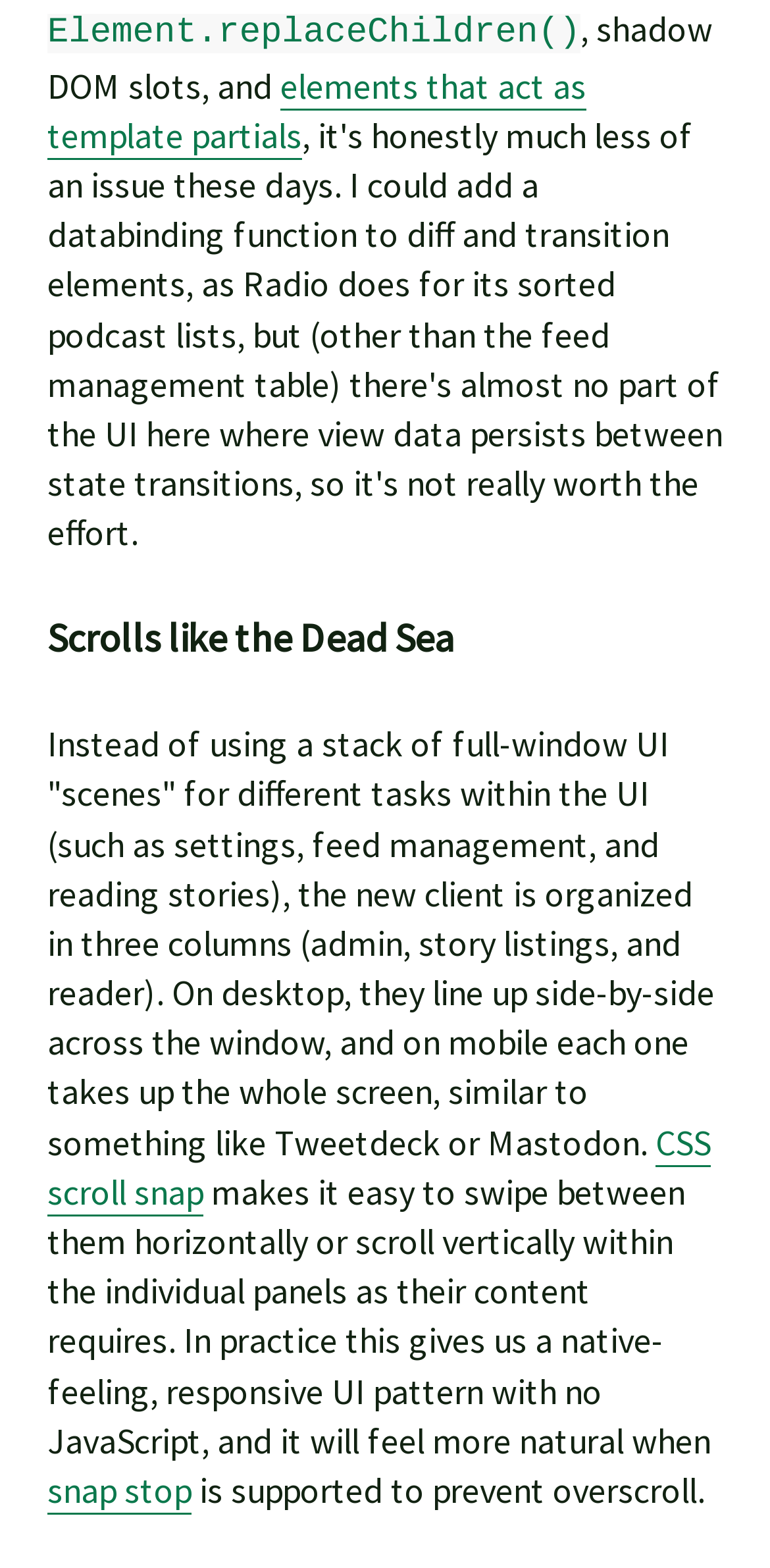For the element described, predict the bounding box coordinates as (top-left x, top-left y, bottom-right x, bottom-right y). All values should be between 0 and 1. Element description: CSS scroll snap

[0.062, 0.711, 0.923, 0.773]